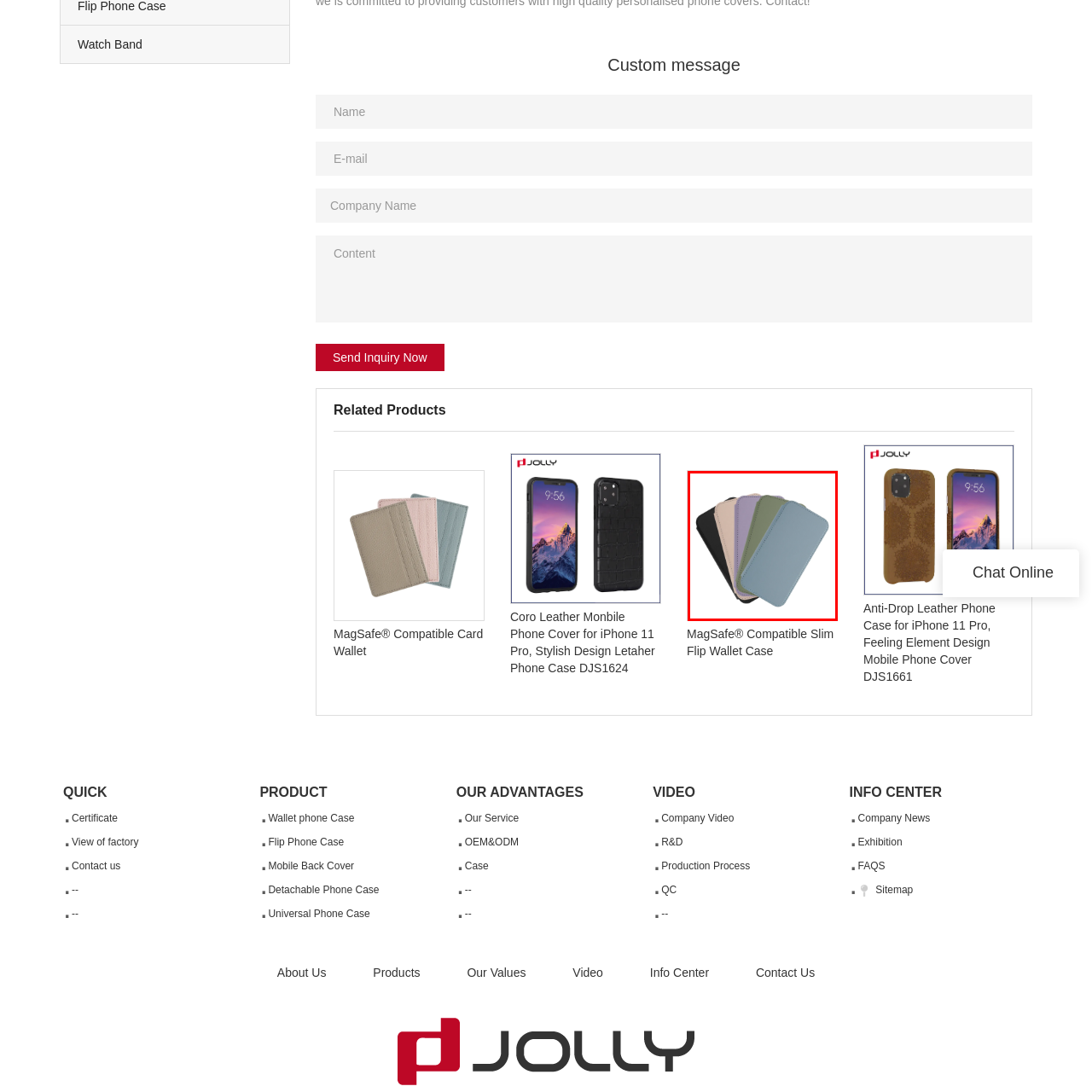What is the purpose of the phone cases?
Focus on the area within the red boundary in the image and answer the question with one word or a short phrase.

To protect devices and add style